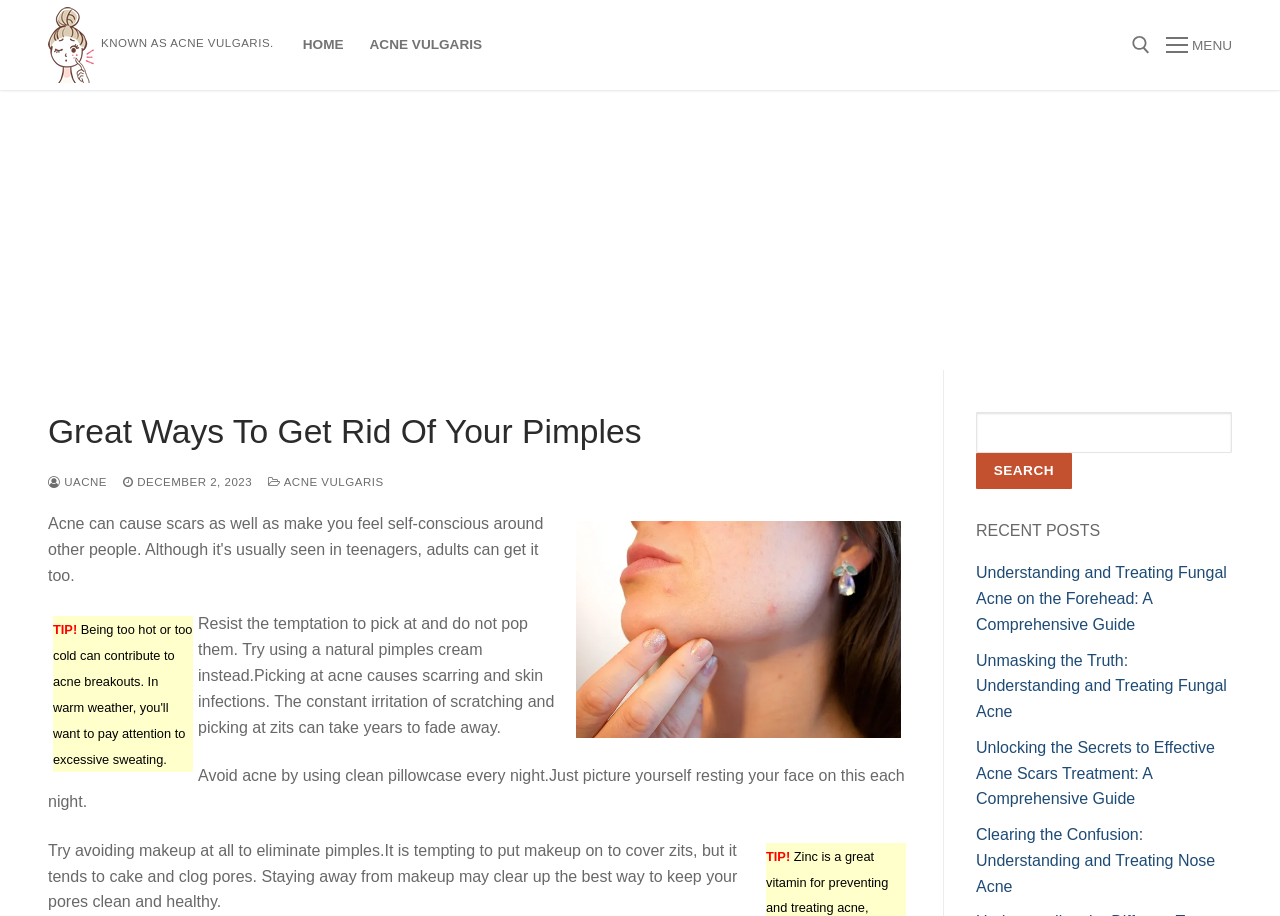Can I find recent posts on this webpage?
Give a single word or phrase as your answer by examining the image.

Yes